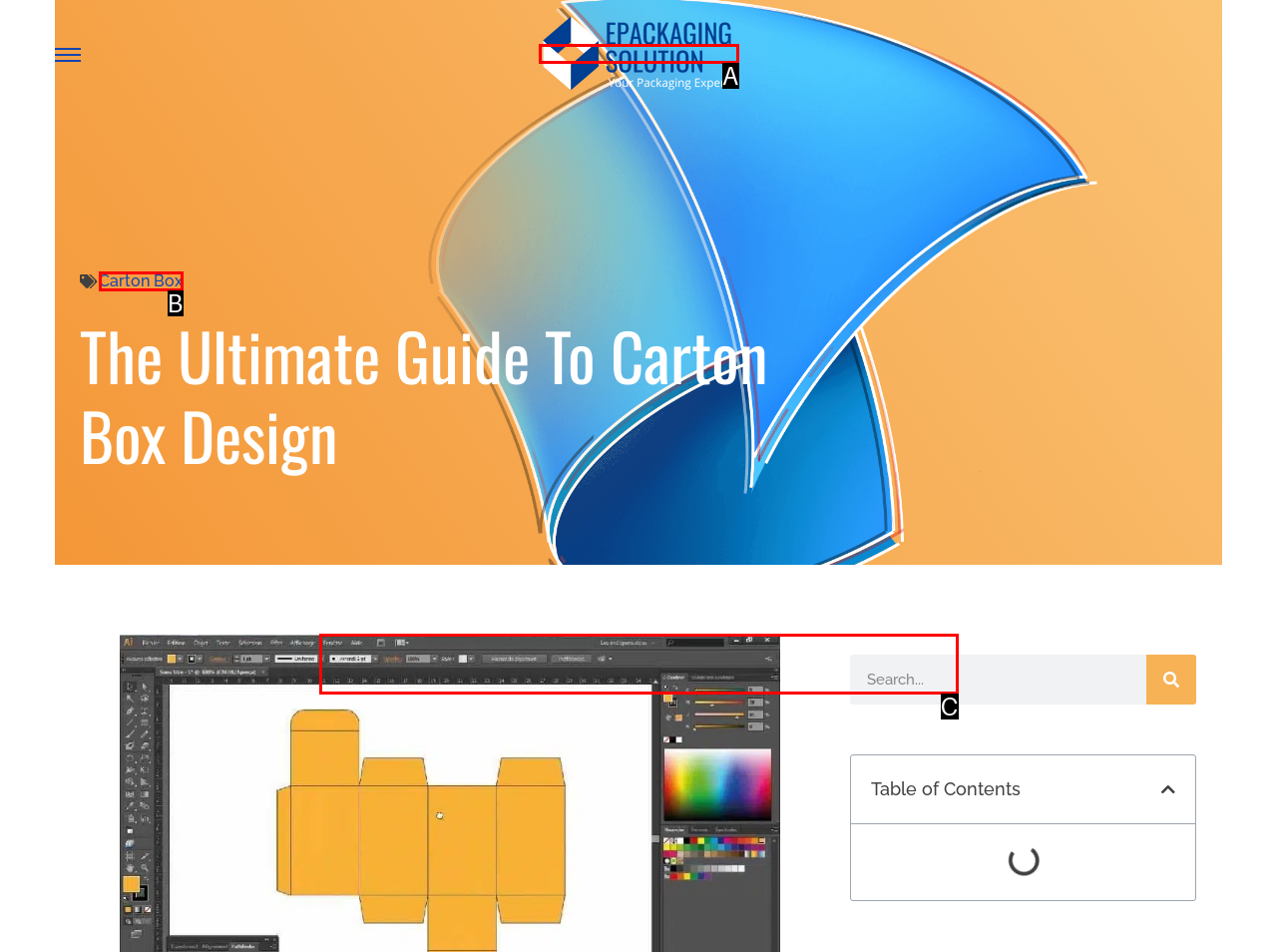Identify the option that corresponds to the given description: name="s" placeholder="Search …". Reply with the letter of the chosen option directly.

C